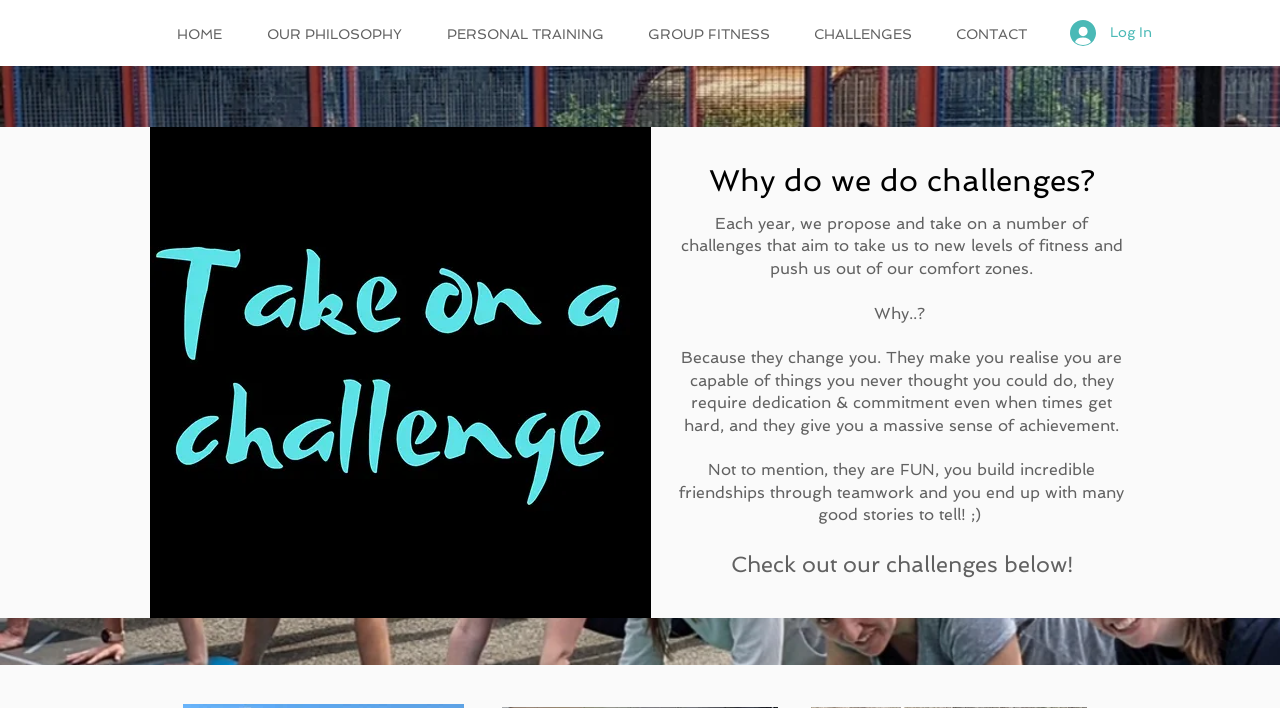Offer a meticulous description of the webpage's structure and content.

The webpage is about "Awesome Bodies" and its challenges. At the top, there is a navigation bar with 6 links: "HOME", "OUR PHILOSOPHY", "PERSONAL TRAINING", "GROUP FITNESS", "CHALLENGES", and "CONTACT". To the right of the navigation bar, there is a "Log In" button accompanied by a small image. 

Below the navigation bar, there is a large image taking up most of the width, with a heading "Why do we do challenges?" positioned on top of it. Under the heading, there are three paragraphs of text explaining the purpose and benefits of taking on challenges, including building friendships, achieving a sense of accomplishment, and having fun. 

At the bottom, there is a call-to-action text "Check out our challenges below", indicating that there are more challenges to be explored further down the page.